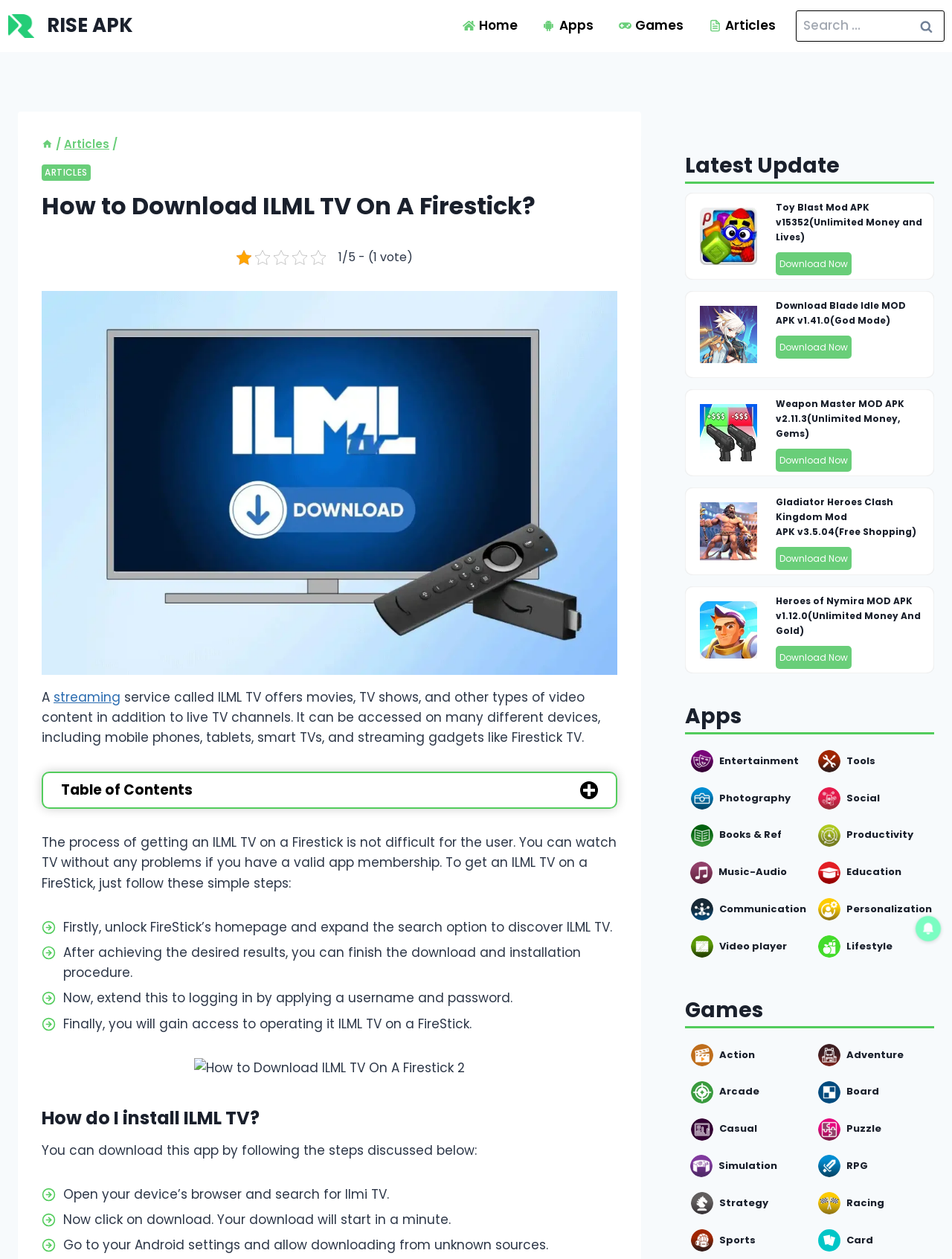Determine the bounding box coordinates for the UI element matching this description: "Photography".

[0.755, 0.628, 0.844, 0.64]